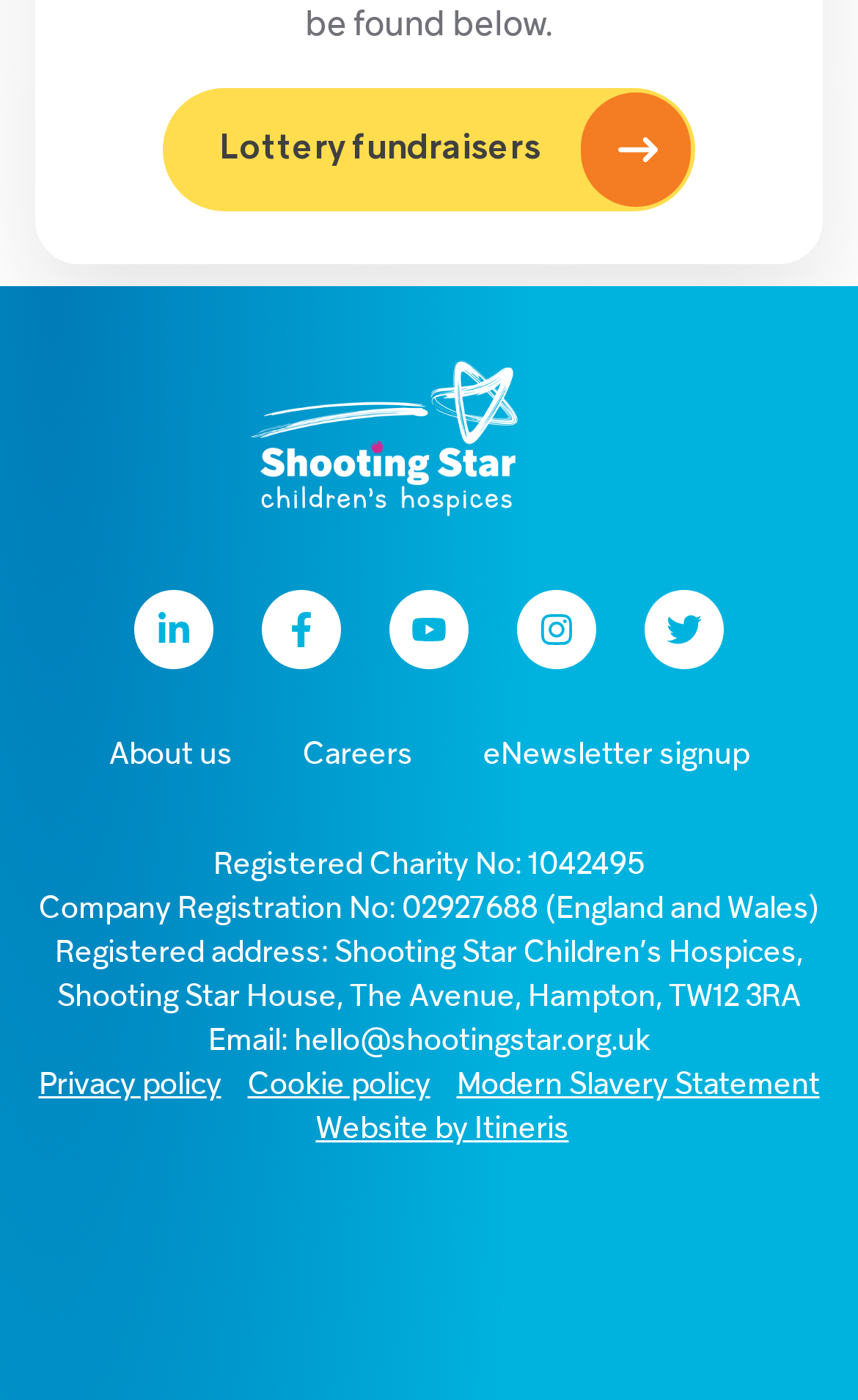Locate the bounding box coordinates of the element that should be clicked to fulfill the instruction: "Open the Facebook page".

[0.305, 0.422, 0.397, 0.479]